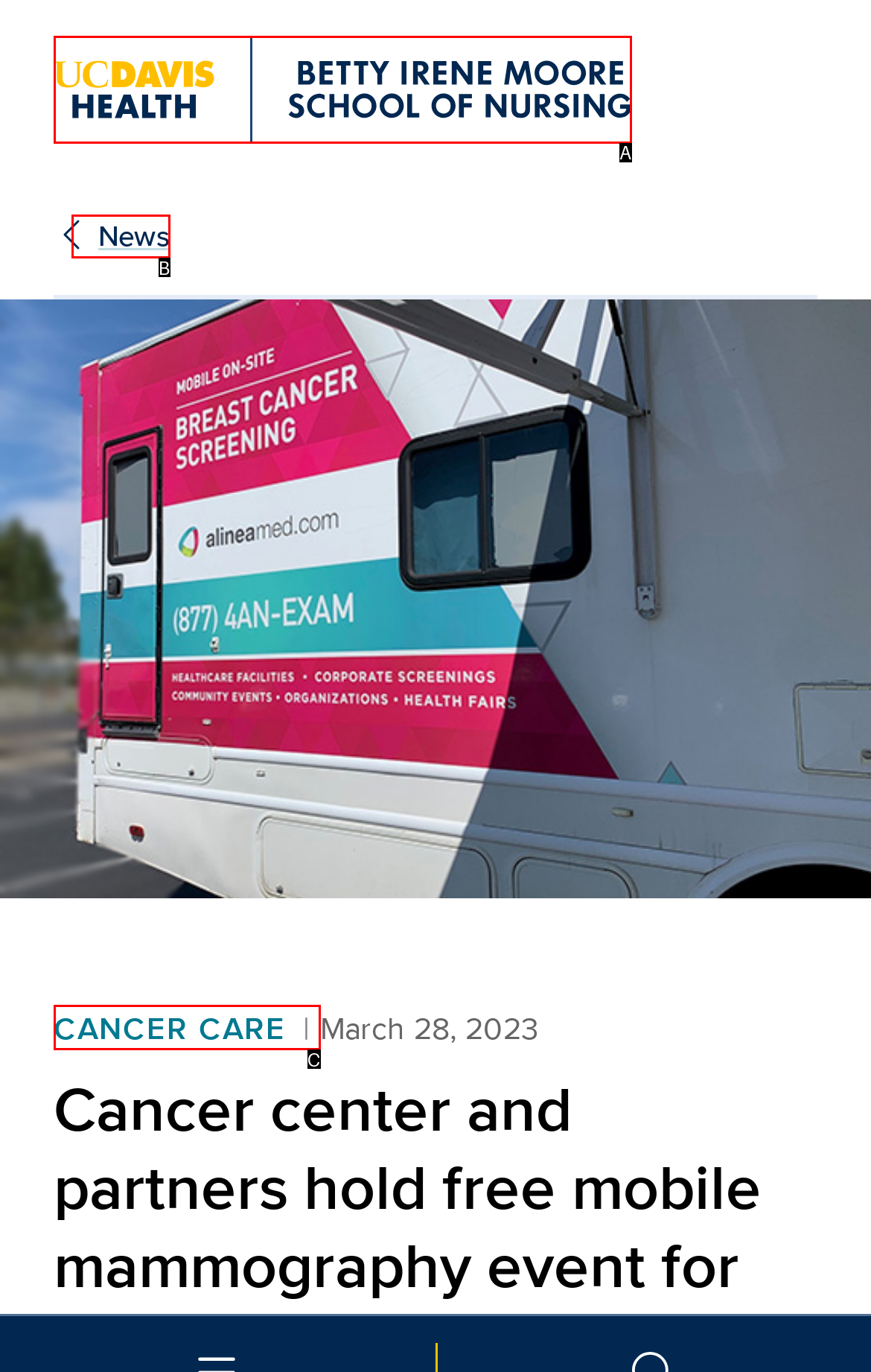Select the option that aligns with the description: Cancer Care
Respond with the letter of the correct choice from the given options.

C